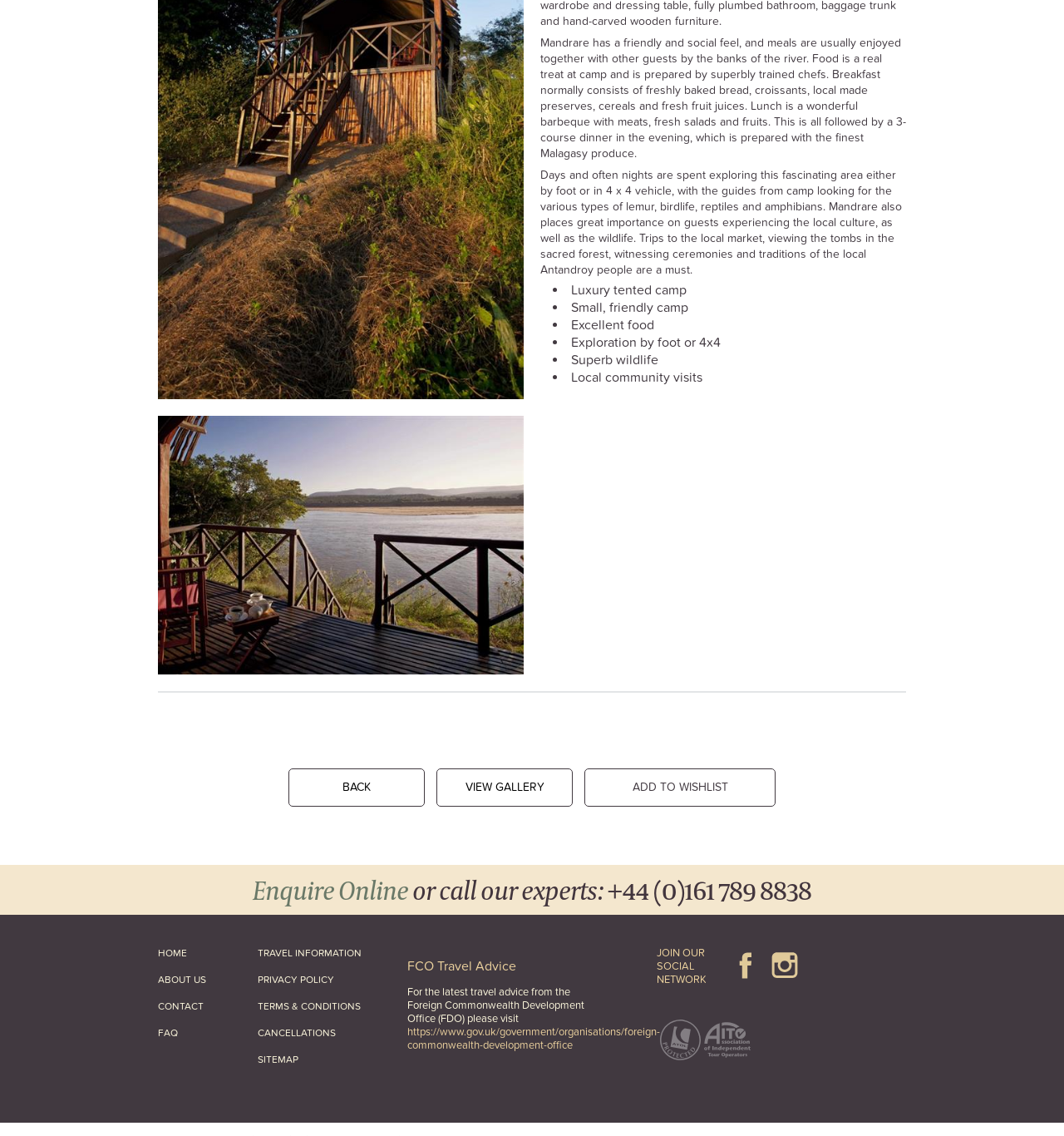Pinpoint the bounding box coordinates of the clickable area necessary to execute the following instruction: "Check the FCO travel advice". The coordinates should be given as four float numbers between 0 and 1, namely [left, top, right, bottom].

[0.383, 0.845, 0.559, 0.857]